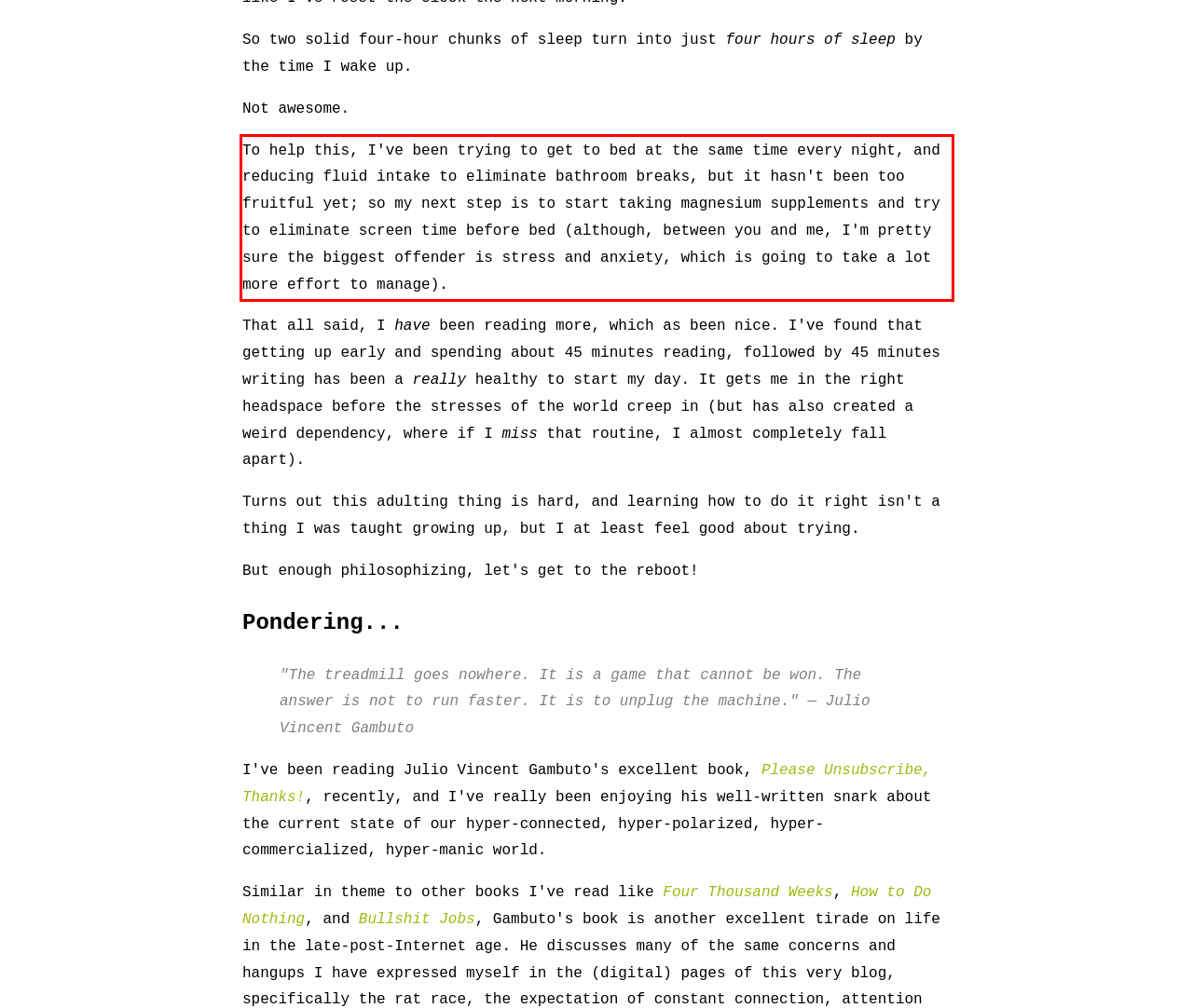Please identify the text within the red rectangular bounding box in the provided webpage screenshot.

To help this, I've been trying to get to bed at the same time every night, and reducing fluid intake to eliminate bathroom breaks, but it hasn't been too fruitful yet; so my next step is to start taking magnesium supplements and try to eliminate screen time before bed (although, between you and me, I'm pretty sure the biggest offender is stress and anxiety, which is going to take a lot more effort to manage).